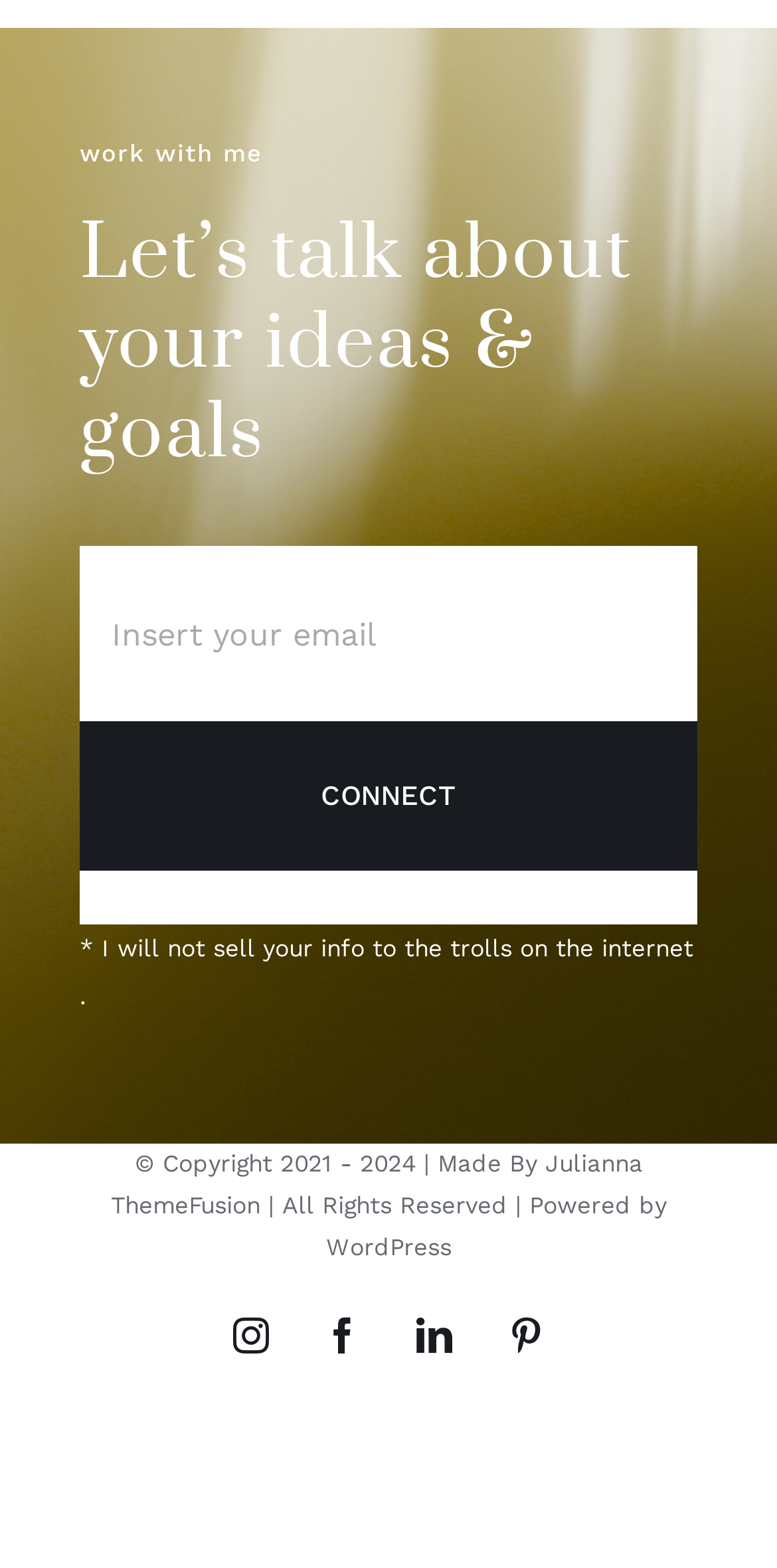Please look at the image and answer the question with a detailed explanation: How many social media links are present?

The LayoutTable element contains four link elements, each representing a different social media platform: Instagram, Facebook, LinkedIn, and Pinterest, indicating that the website's owner or creator has a presence on these platforms.